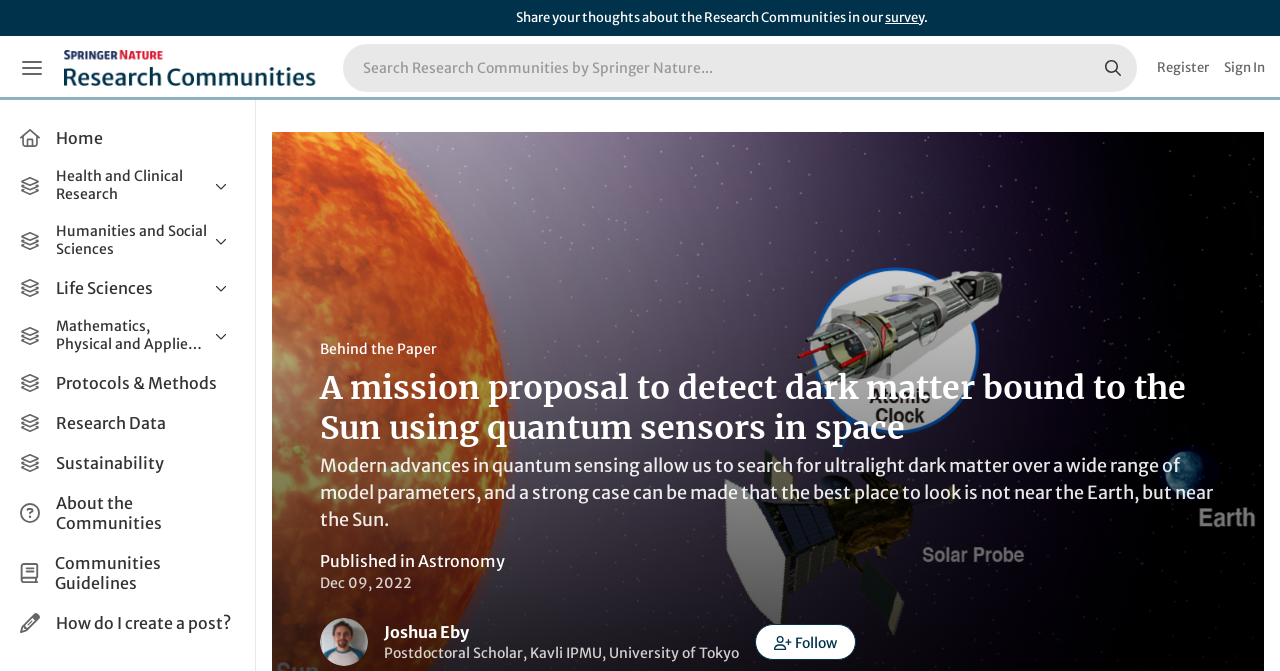Please identify the bounding box coordinates of the area I need to click to accomplish the following instruction: "Sign in to your account".

[0.956, 0.054, 0.988, 0.149]